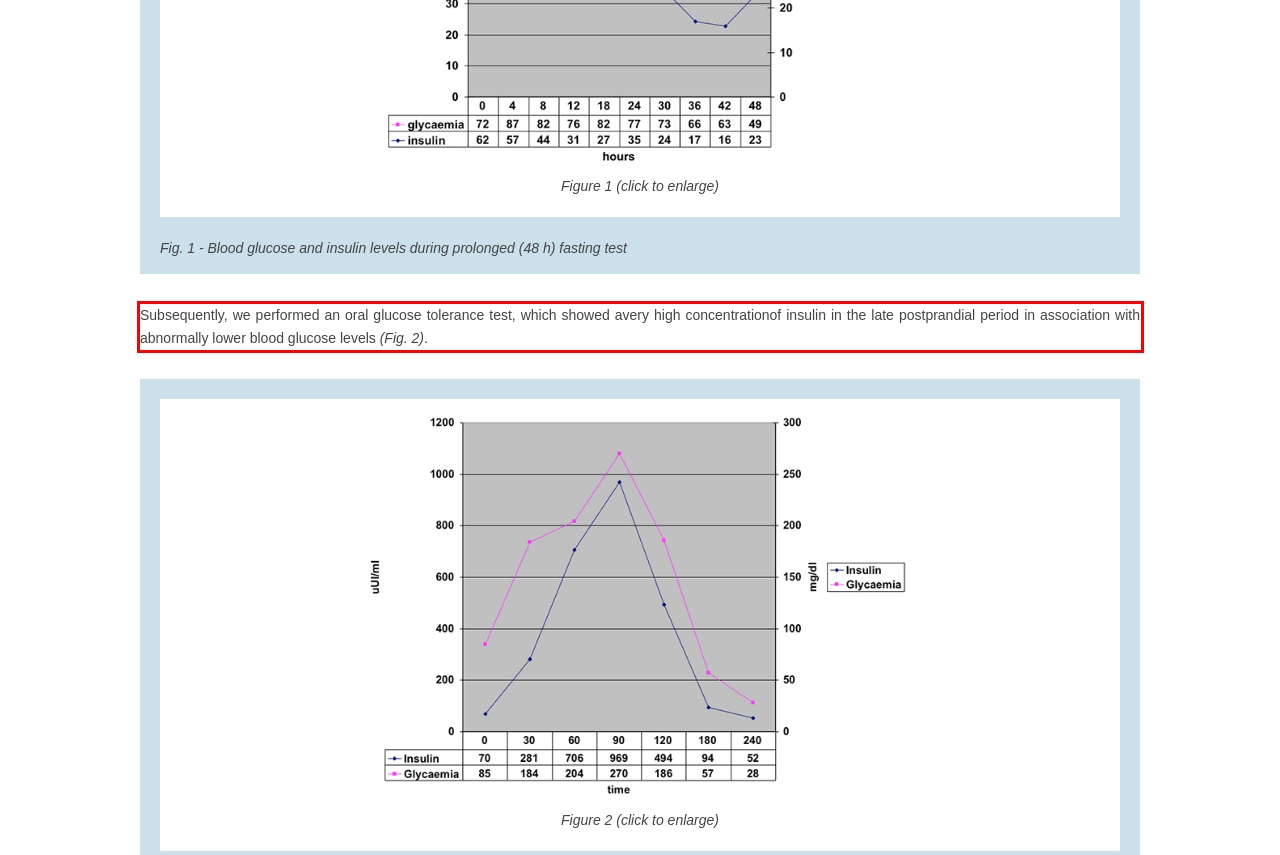Please perform OCR on the UI element surrounded by the red bounding box in the given webpage screenshot and extract its text content.

Subsequently, we performed an oral glucose tolerance test, which showed avery high concentrationof insulin in the late postprandial period in association with abnormally lower blood glucose levels (Fig. 2).